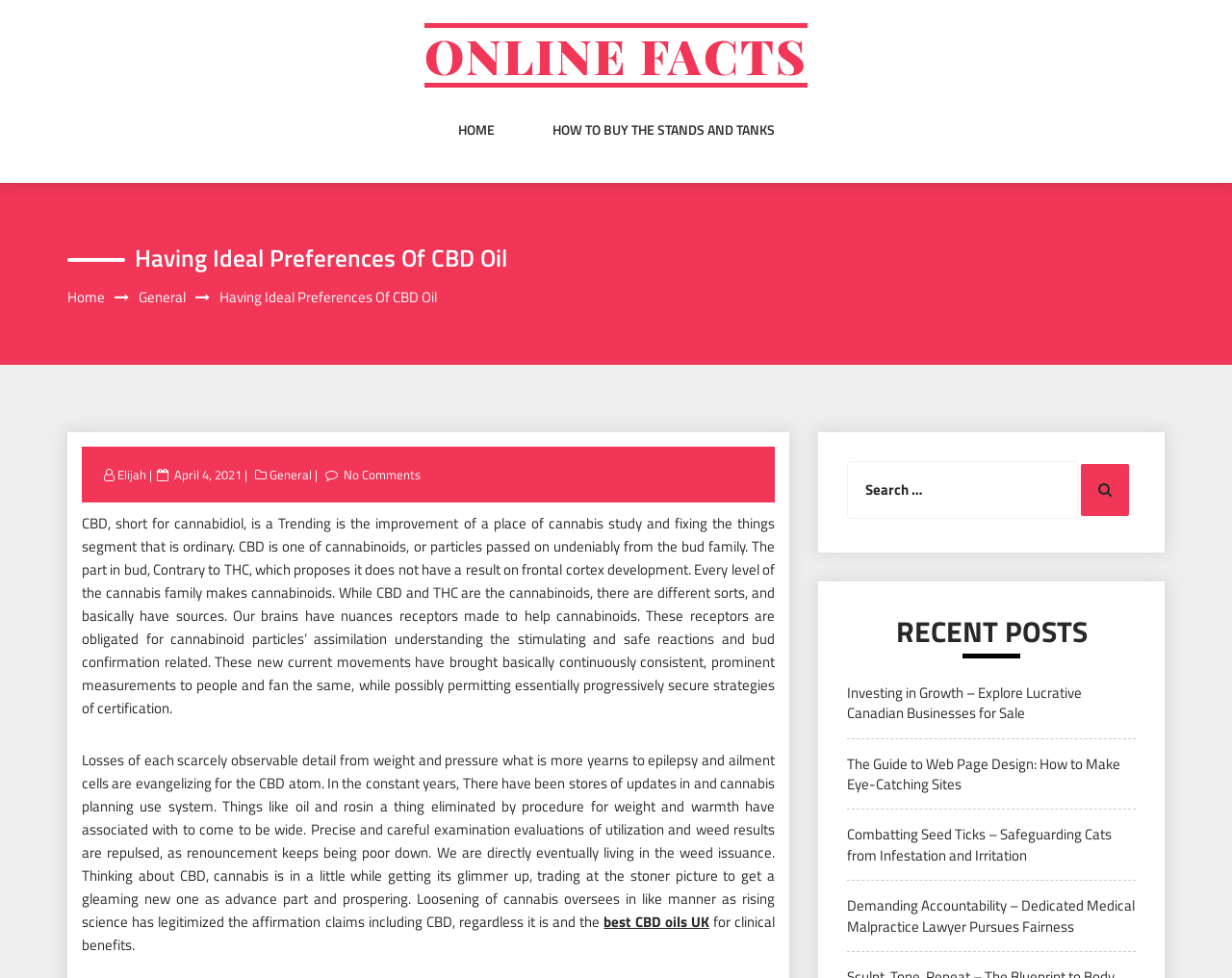Determine the bounding box coordinates for the UI element described. Format the coordinates as (top-left x, top-left y, bottom-right x, bottom-right y) and ensure all values are between 0 and 1. Element description: best CBD oils UK

[0.49, 0.931, 0.576, 0.954]